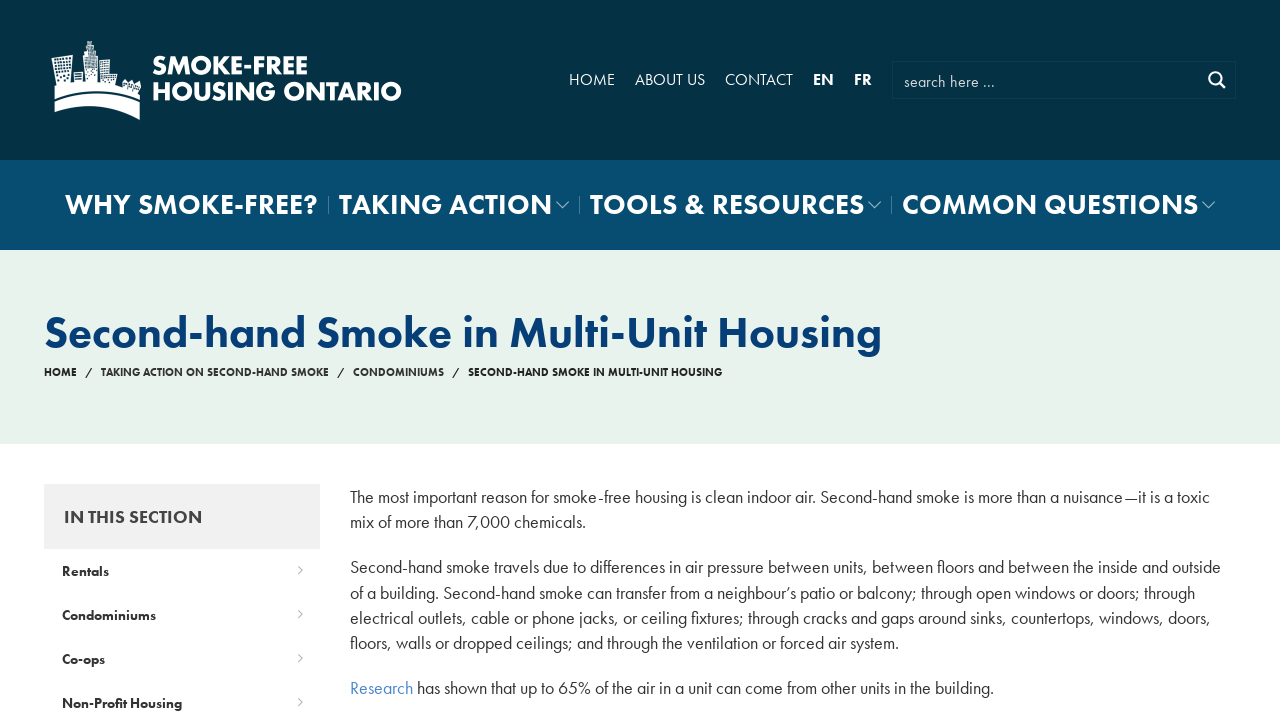Ascertain the bounding box coordinates for the UI element detailed here: "Home". The coordinates should be provided as [left, top, right, bottom] with each value being a float between 0 and 1.

[0.034, 0.512, 0.079, 0.534]